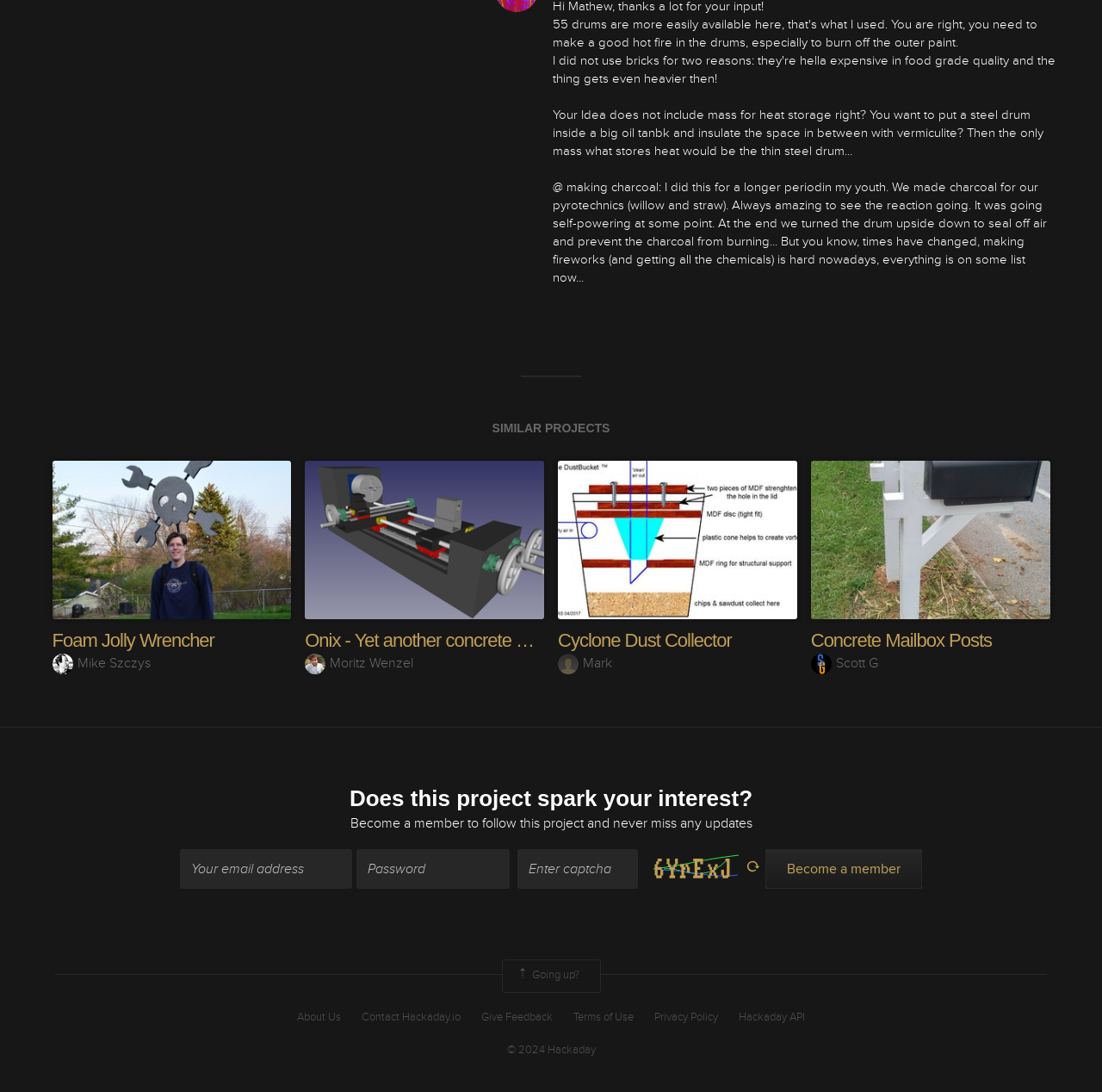Using the details in the image, give a detailed response to the question below:
What is the purpose of the 'About Us' link?

The 'About Us' link likely leads to a page that provides information about the website, its creators, and its purpose, allowing users to learn more about the platform.